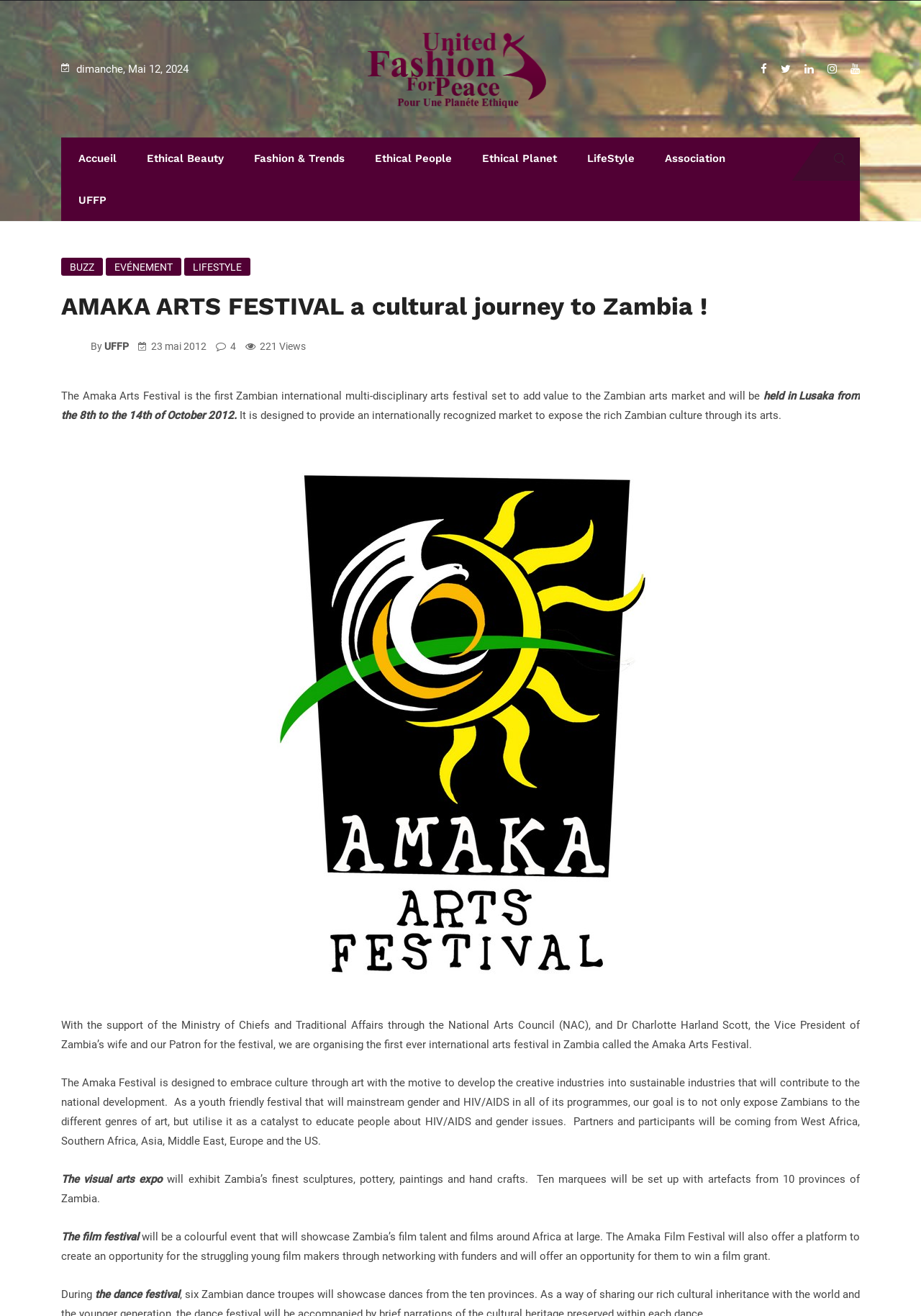Find the bounding box coordinates for the area that must be clicked to perform this action: "Click on the 'Accueil' link".

[0.077, 0.104, 0.127, 0.136]